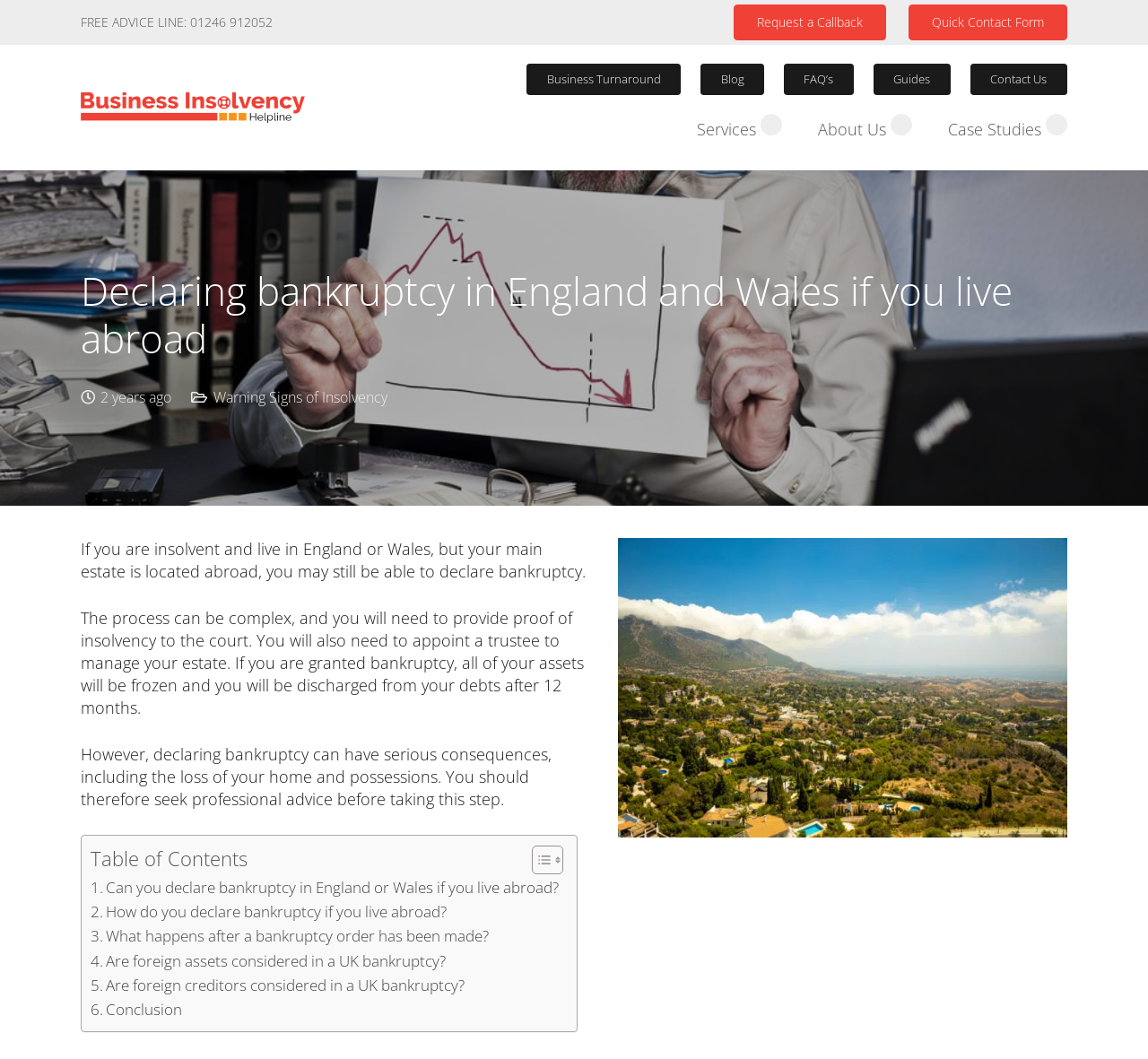Please identify the bounding box coordinates of where to click in order to follow the instruction: "Request a callback".

[0.639, 0.004, 0.772, 0.038]